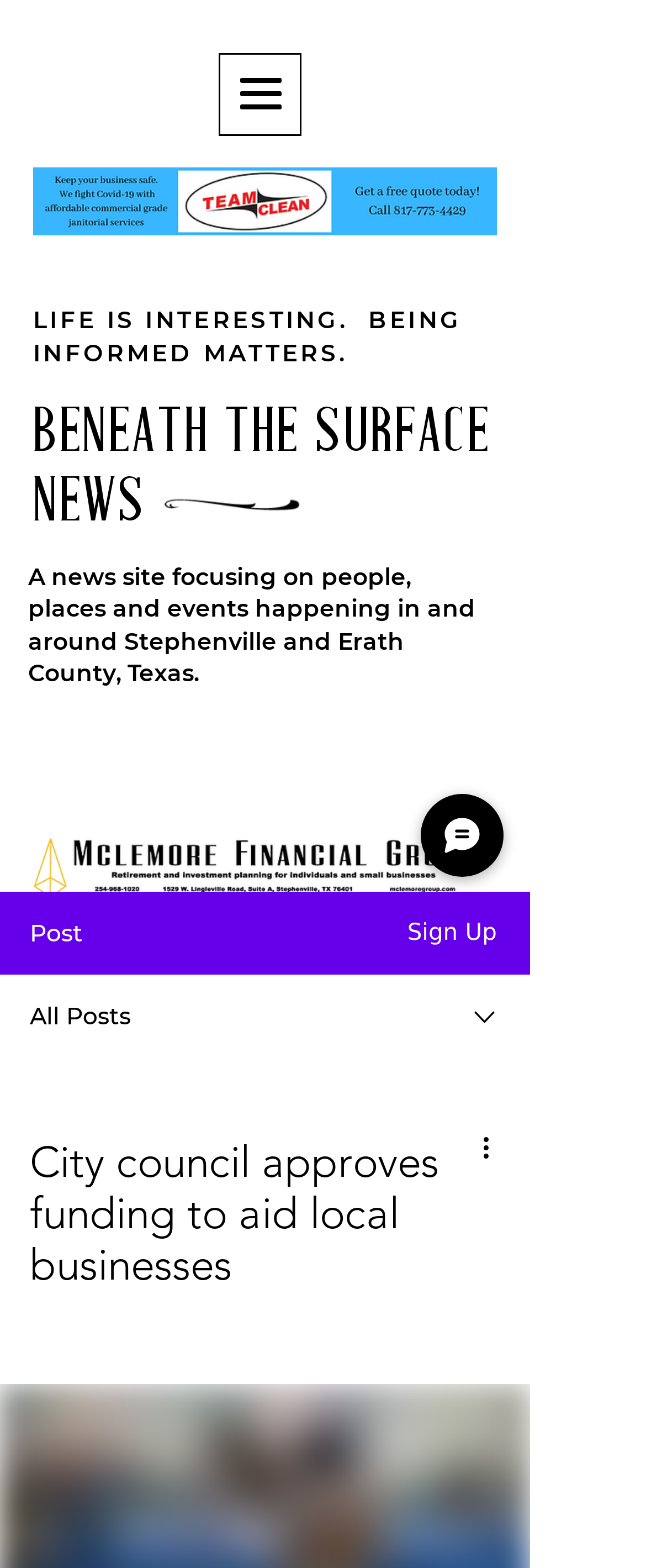What is the focus of the news site?
Based on the image, please offer an in-depth response to the question.

I found a StaticText element that describes the news site as 'A news site focusing on people, places and events happening in and around Stephenville and Erath County, Texas.' This indicates the focus of the news site.